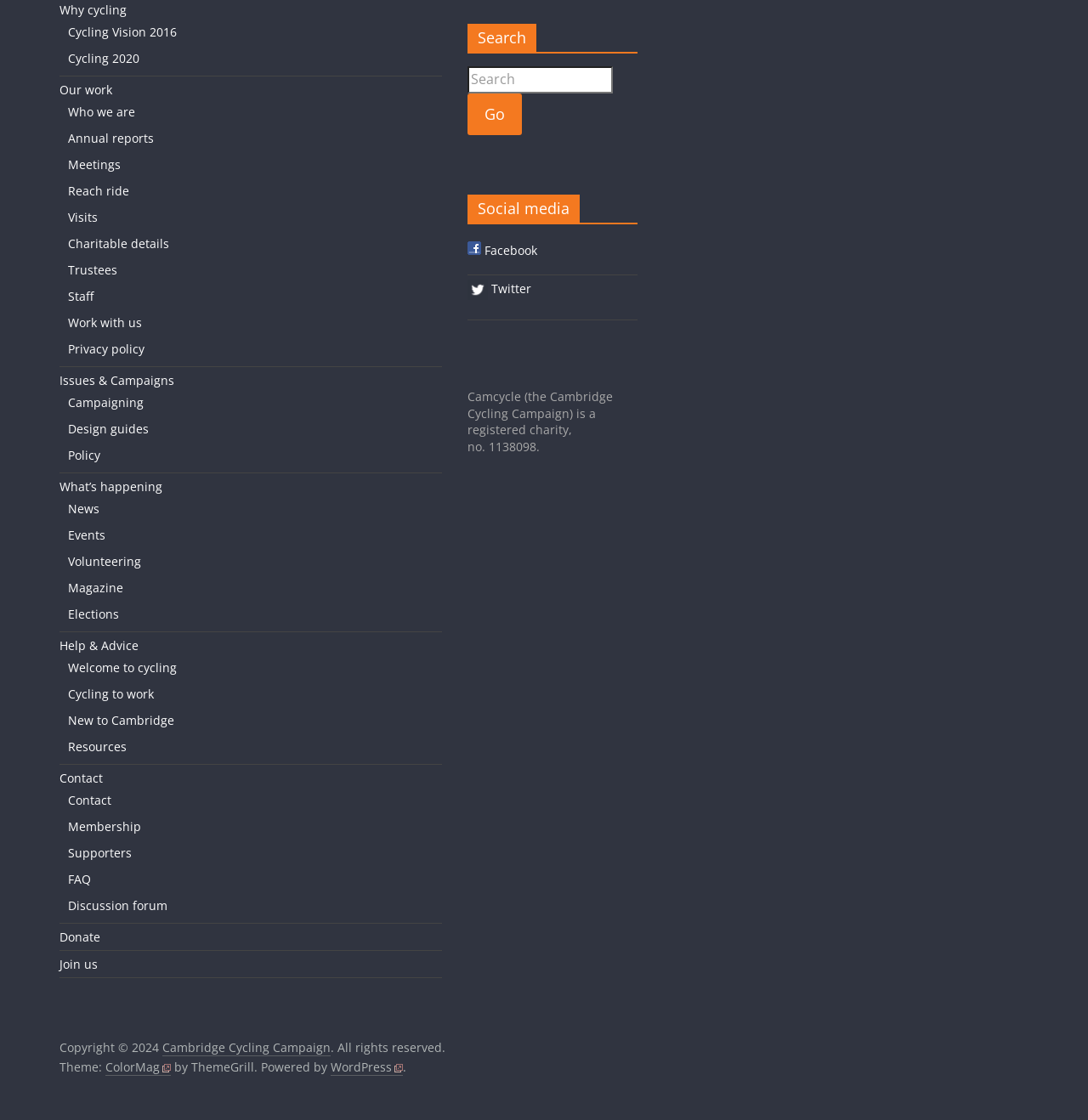What social media platforms are linked on the website?
Look at the image and provide a short answer using one word or a phrase.

Facebook and Twitter